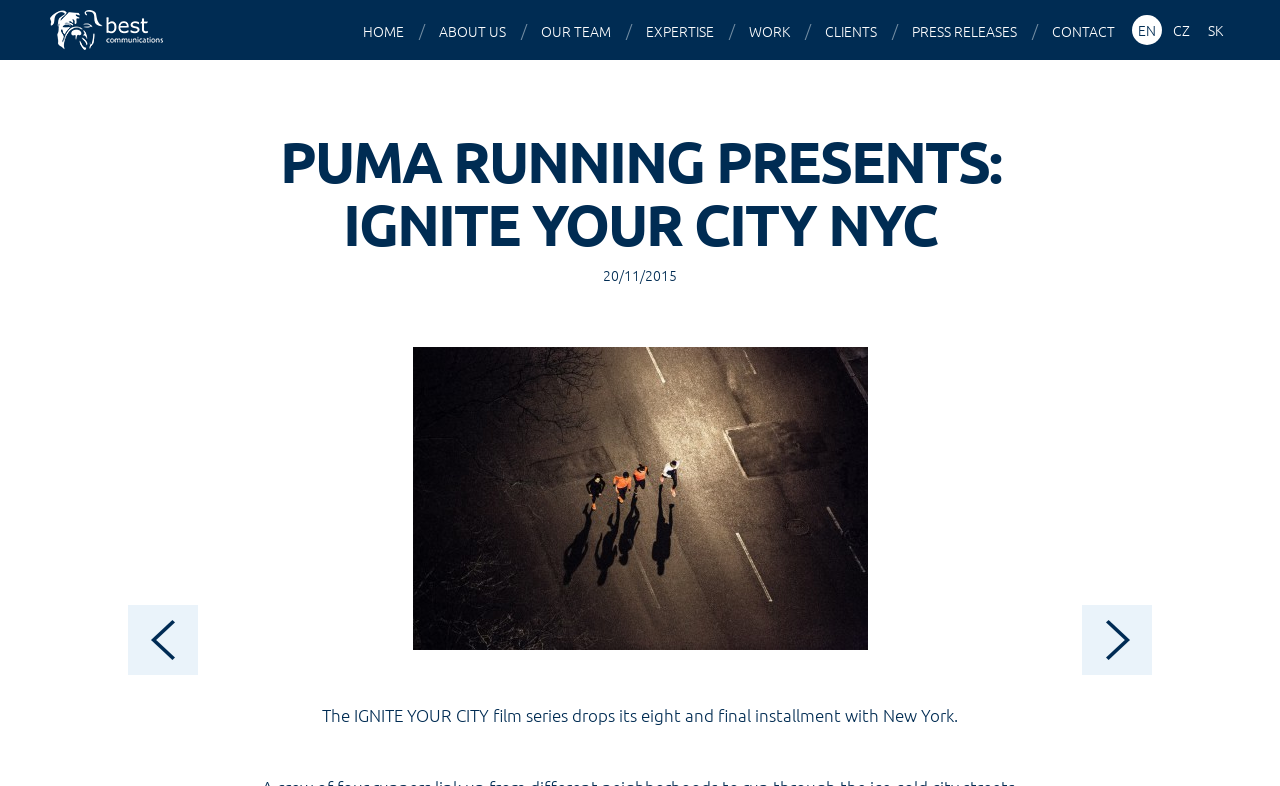Respond to the question below with a single word or phrase:
What is the title of the film series?

IGNITE YOUR CITY